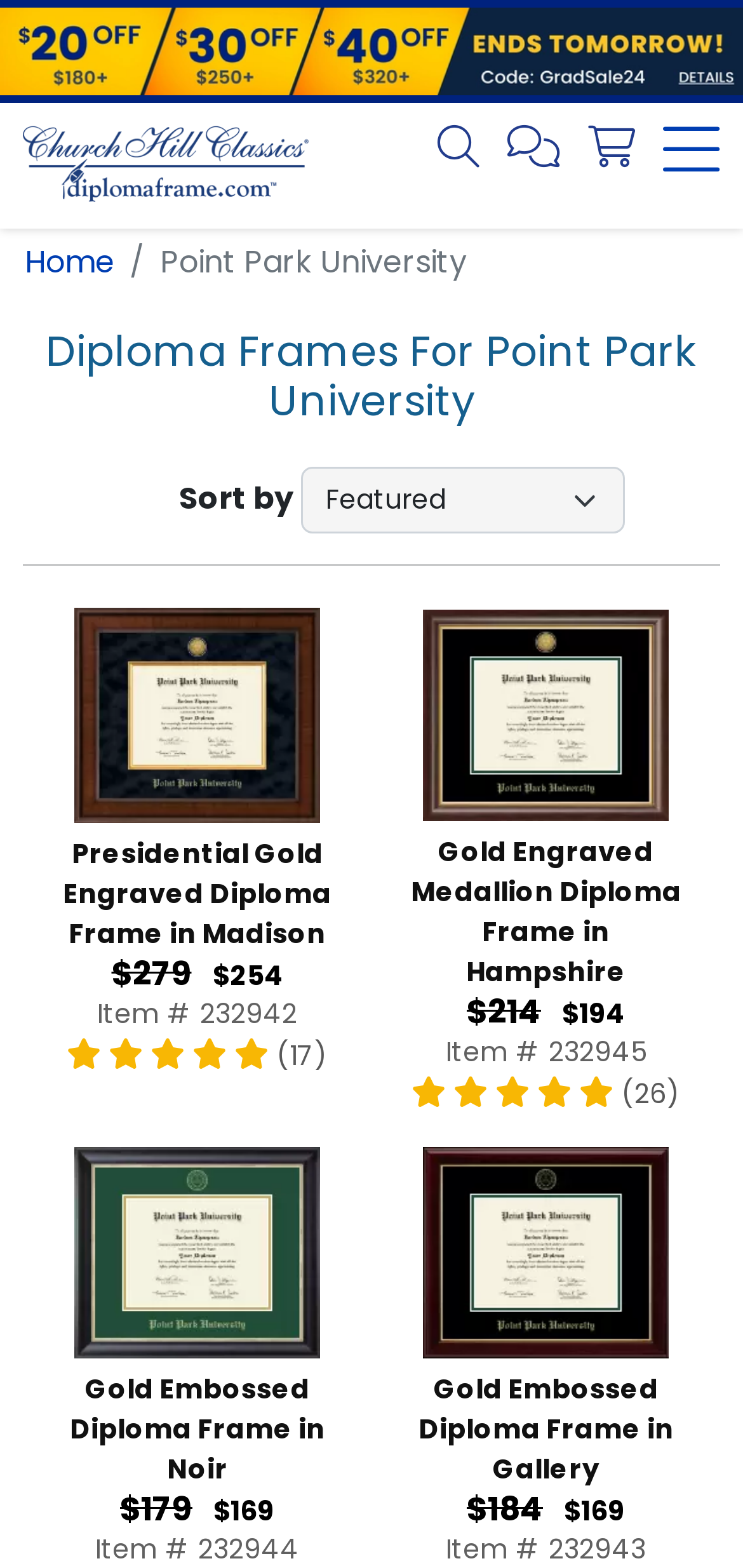Locate the bounding box of the UI element based on this description: "Home". Provide four float numbers between 0 and 1 as [left, top, right, bottom].

[0.033, 0.153, 0.154, 0.181]